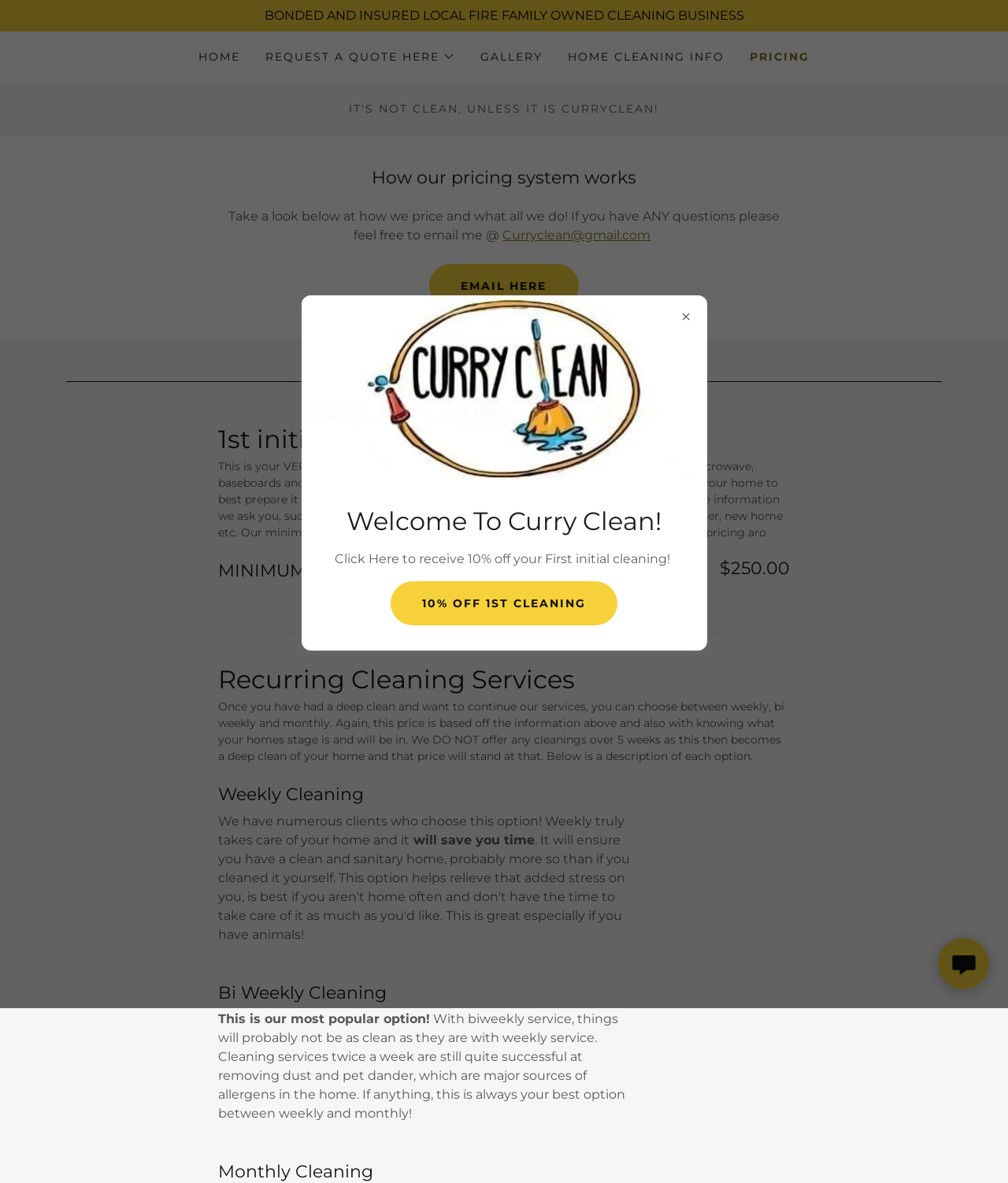What is the benefit of weekly cleaning?
Look at the image and respond to the question as thoroughly as possible.

I found the answer by reading the 'Weekly Cleaning' section, which mentions that weekly cleaning will save you time.